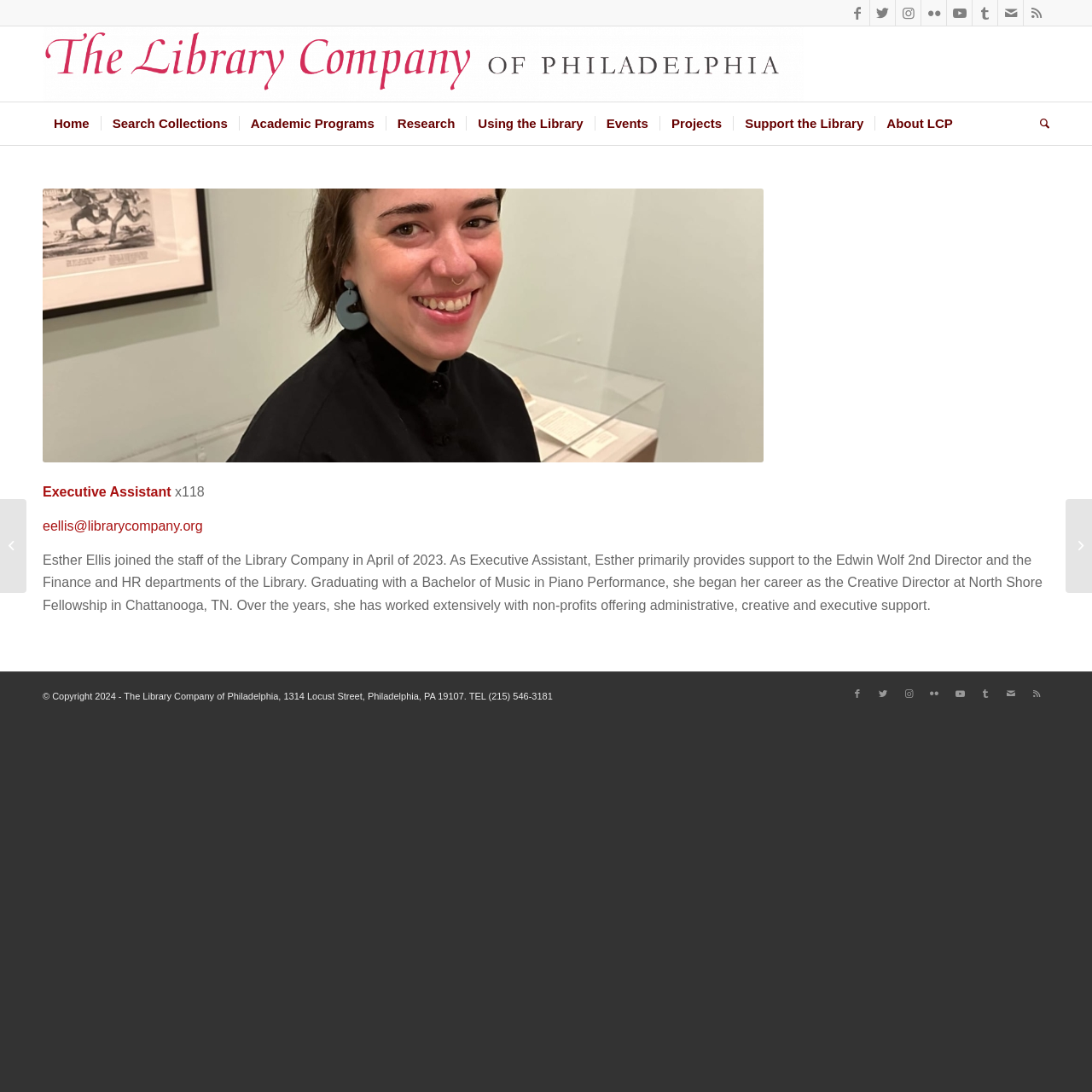What is Esther Ellis's job title? From the image, respond with a single word or brief phrase.

Executive Assistant